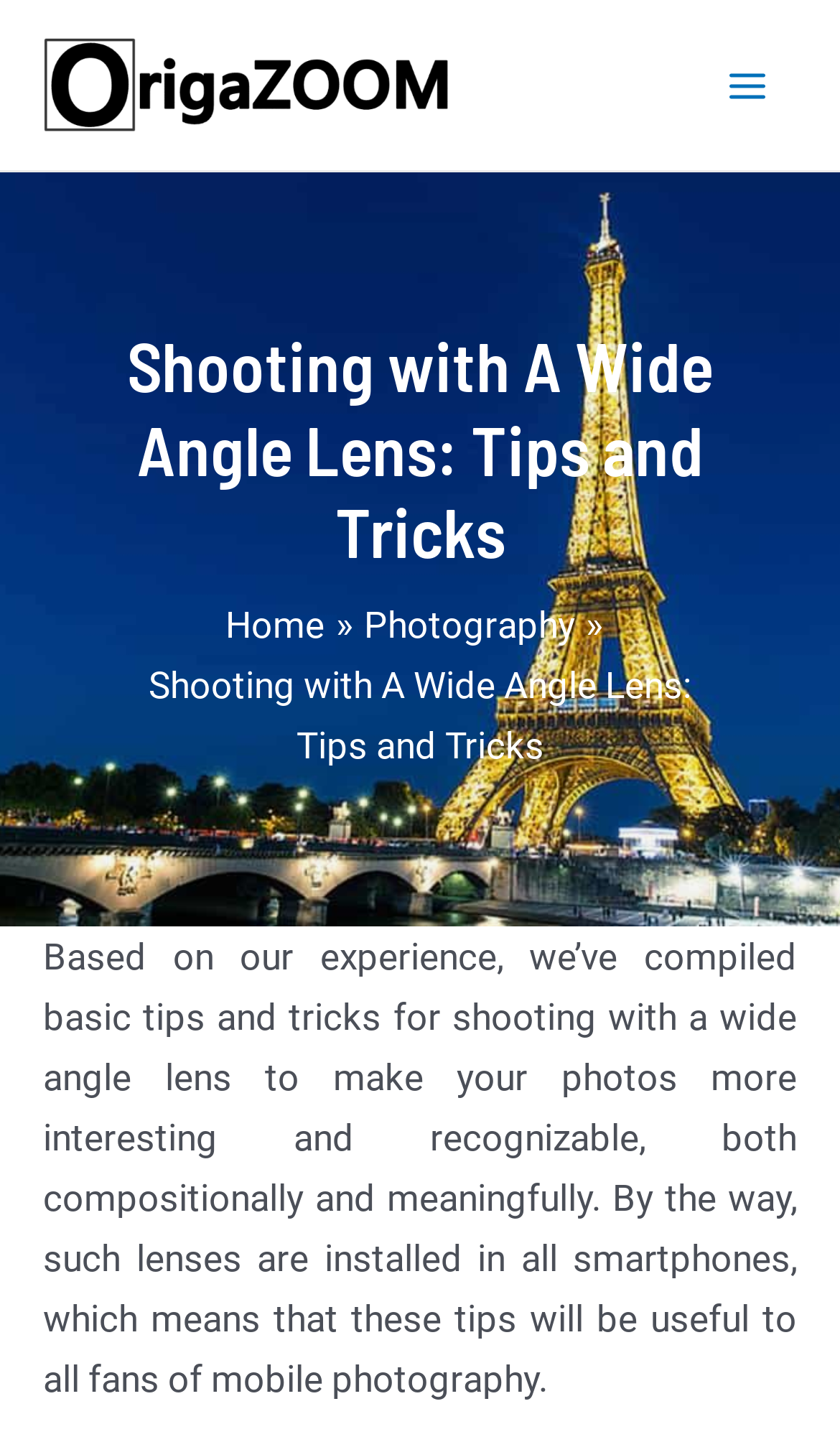Identify the bounding box for the described UI element. Provide the coordinates in (top-left x, top-left y, bottom-right x, bottom-right y) format with values ranging from 0 to 1: Main Menu

[0.832, 0.025, 0.949, 0.093]